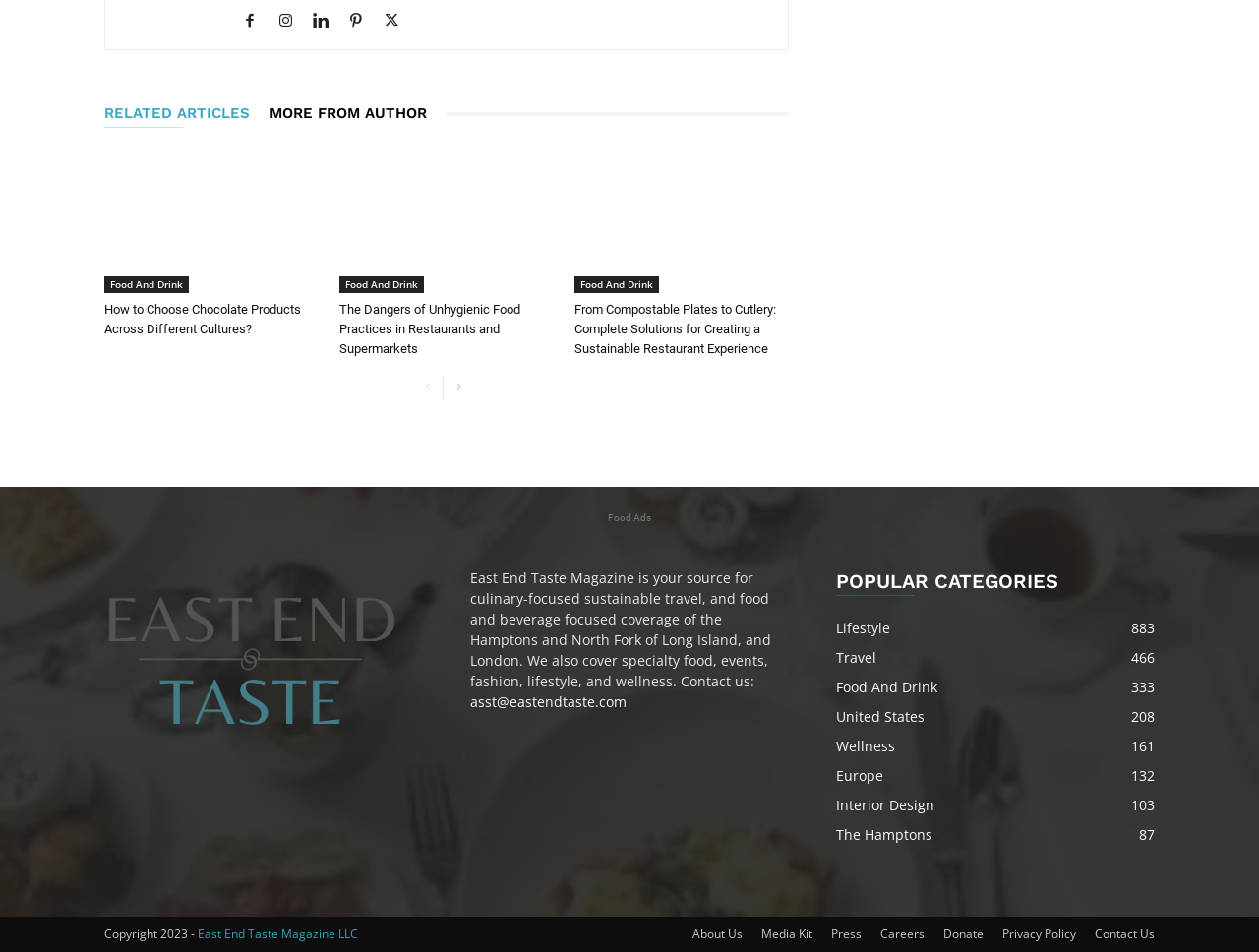Using the information in the image, could you please answer the following question in detail:
What is the name of the magazine?

The name of the magazine can be found in the complementary section of the webpage, where it is mentioned as 'East End Taste Magazine is your source for culinary-focused sustainable travel, and food and beverage focused coverage of the Hamptons and North Fork of Long Island, and London.'